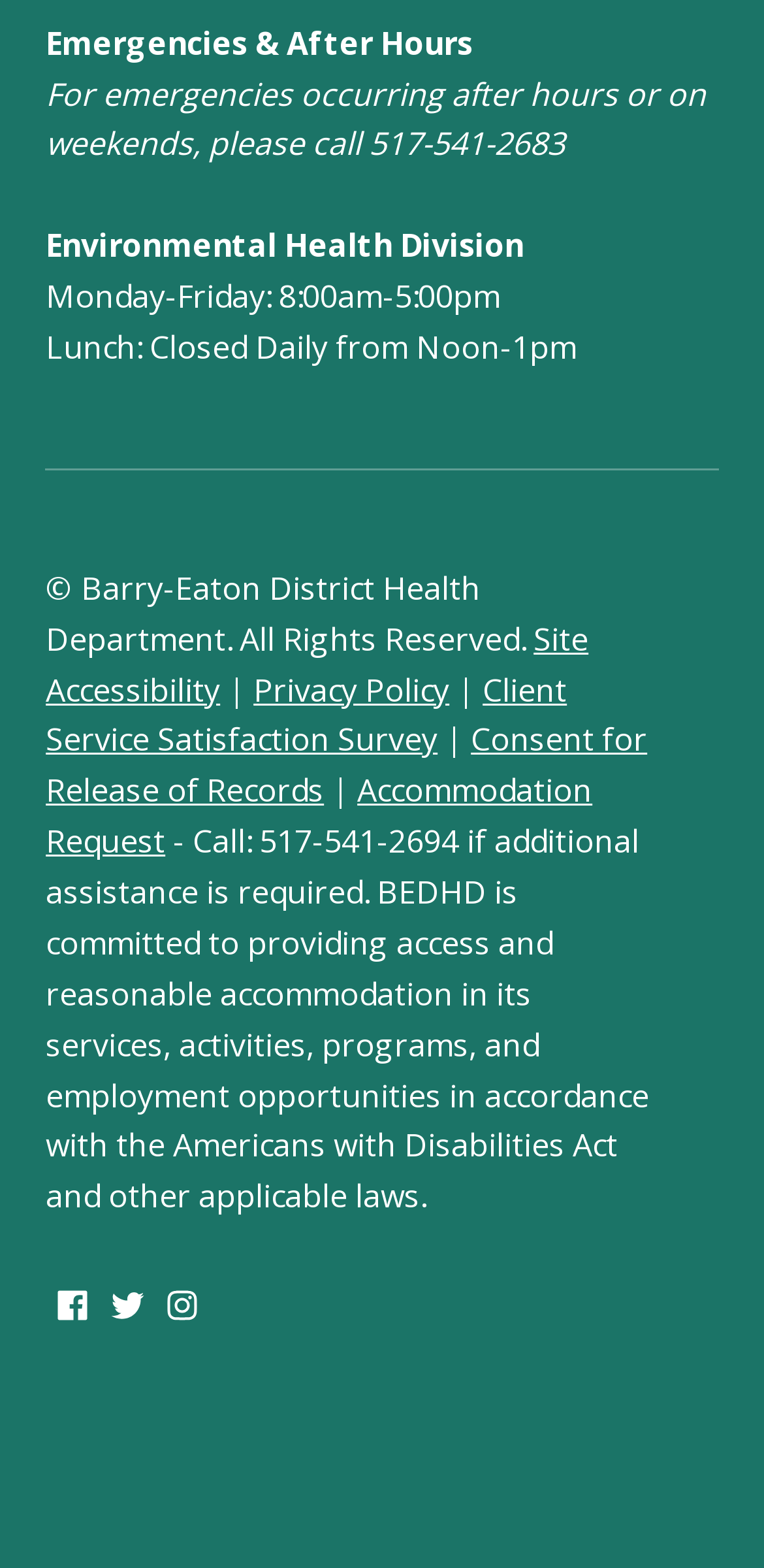Using the given element description, provide the bounding box coordinates (top-left x, top-left y, bottom-right x, bottom-right y) for the corresponding UI element in the screenshot: Privacy Policy

[0.332, 0.426, 0.588, 0.453]